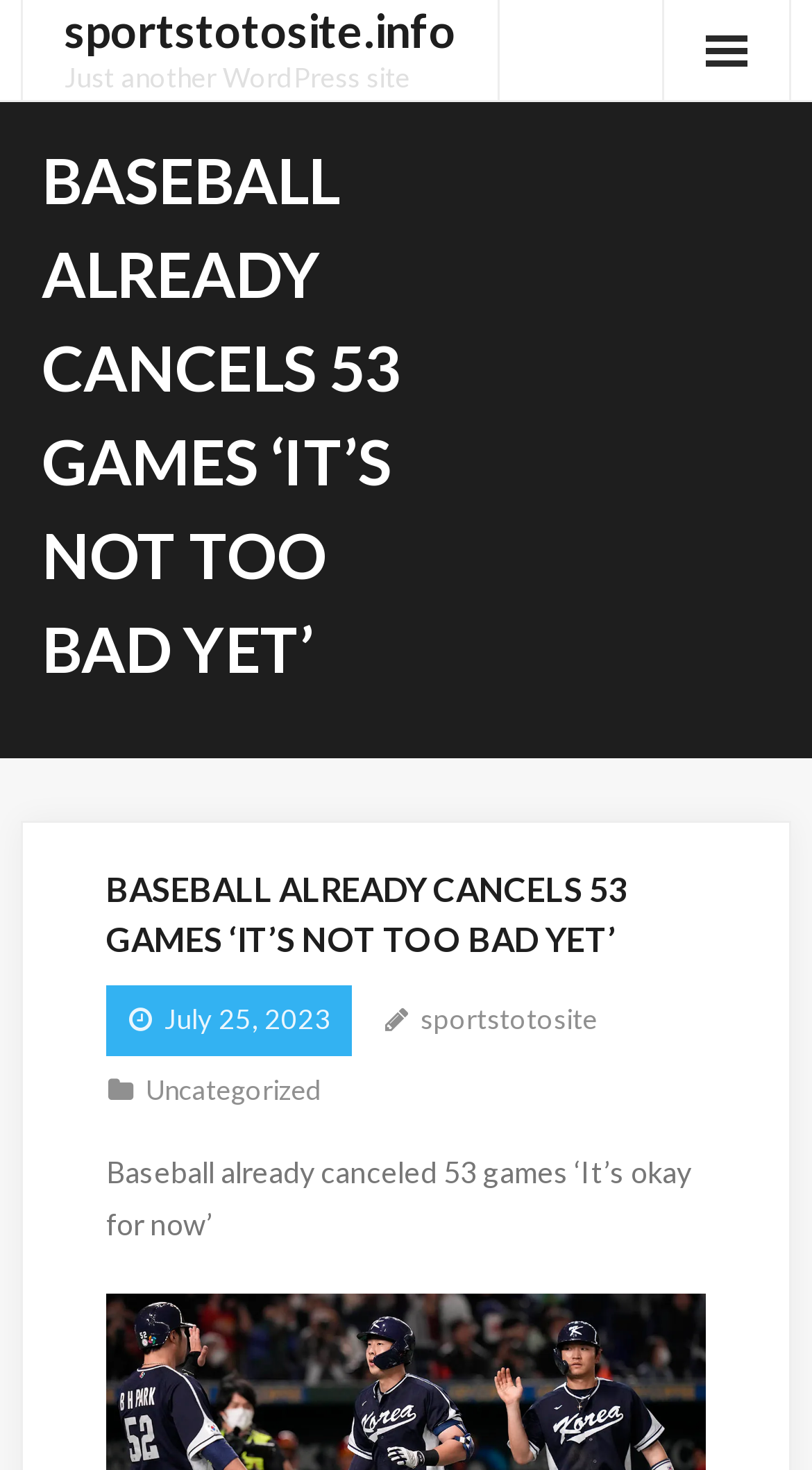What is the date of the article?
Please respond to the question with a detailed and well-explained answer.

The link 'July 25, 2023' is present in the article, suggesting that it is the date of the article.